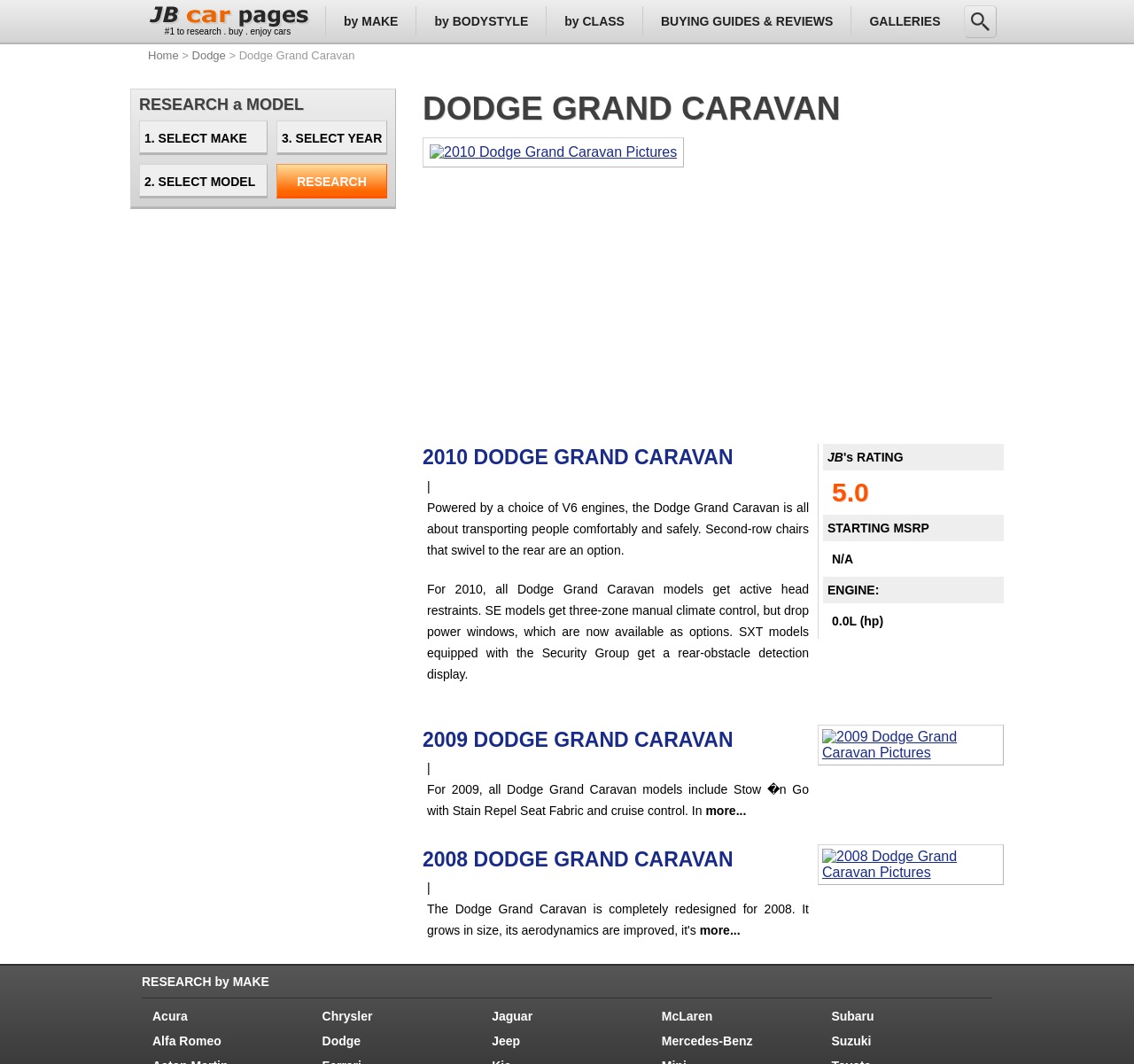Locate the UI element described by by CLASS and provide its bounding box coordinates. Use the format (top-left x, top-left y, bottom-right x, bottom-right y) with all values as floating point numbers between 0 and 1.

[0.482, 0.013, 0.566, 0.027]